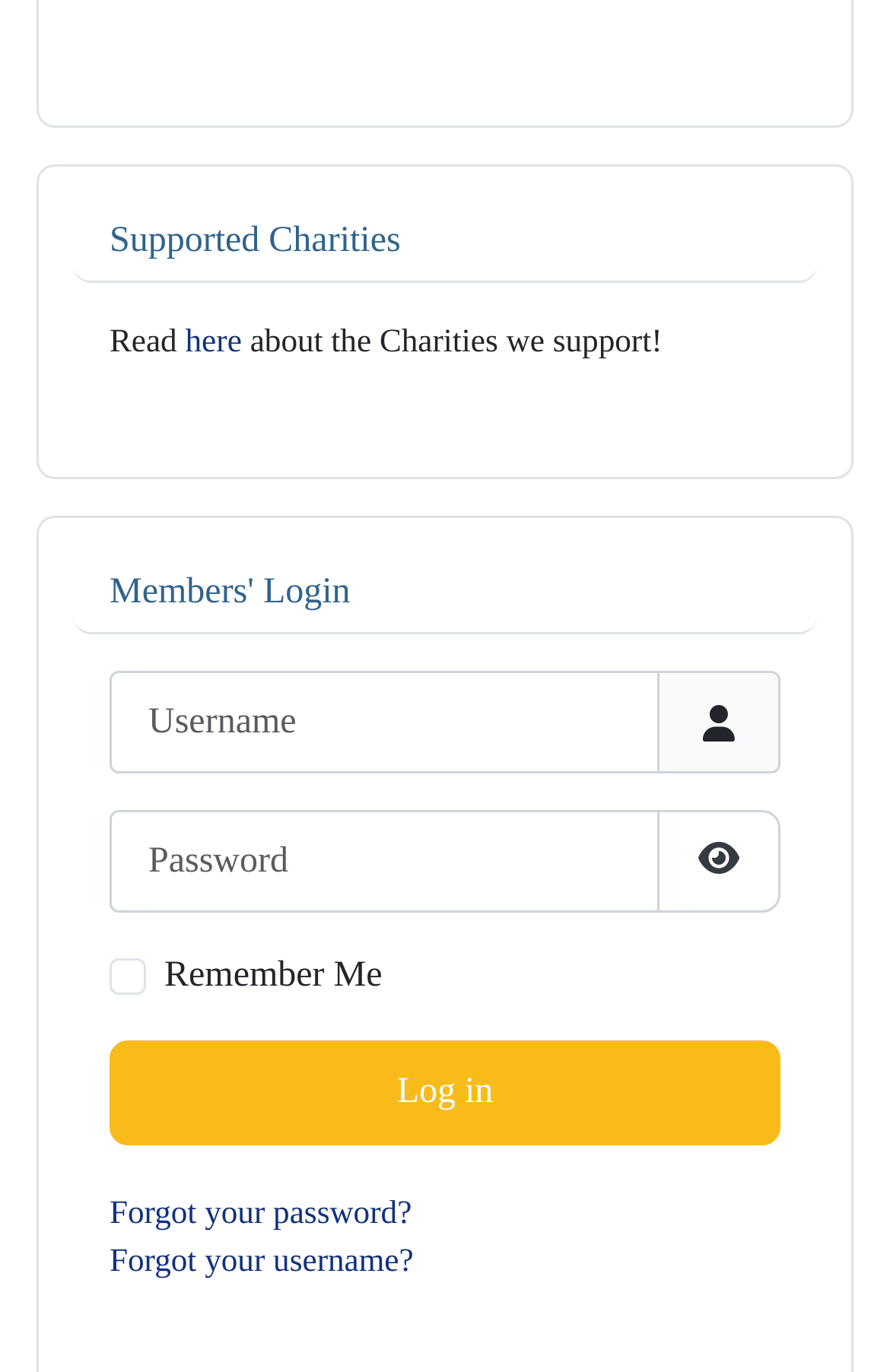Analyze the image and answer the question with as much detail as possible: 
What is the text above the 'Members' Login' section?

The text 'Supported Charities' is a heading located above the 'Members' Login' section, and it seems to be related to the charities supported by the organization. There is also a link 'here' and a brief description 'about the Charities we support!'.